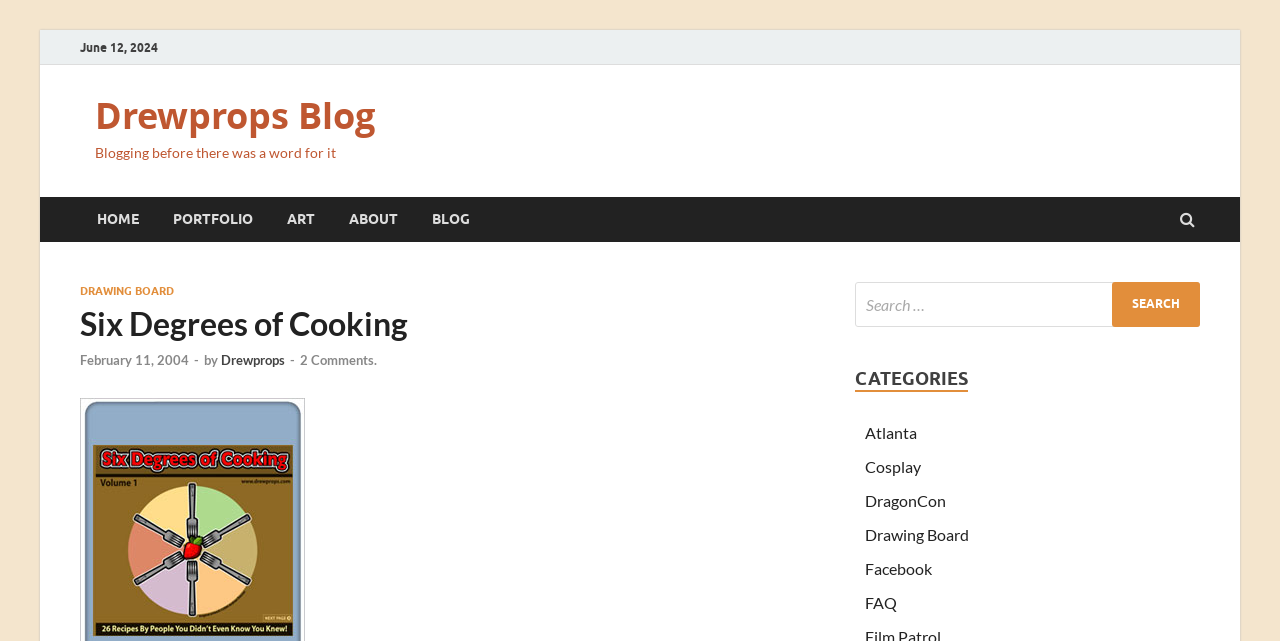Determine the bounding box coordinates of the UI element described below. Use the format (top-left x, top-left y, bottom-right x, bottom-right y) with floating point numbers between 0 and 1: Drawing Board

[0.676, 0.819, 0.757, 0.849]